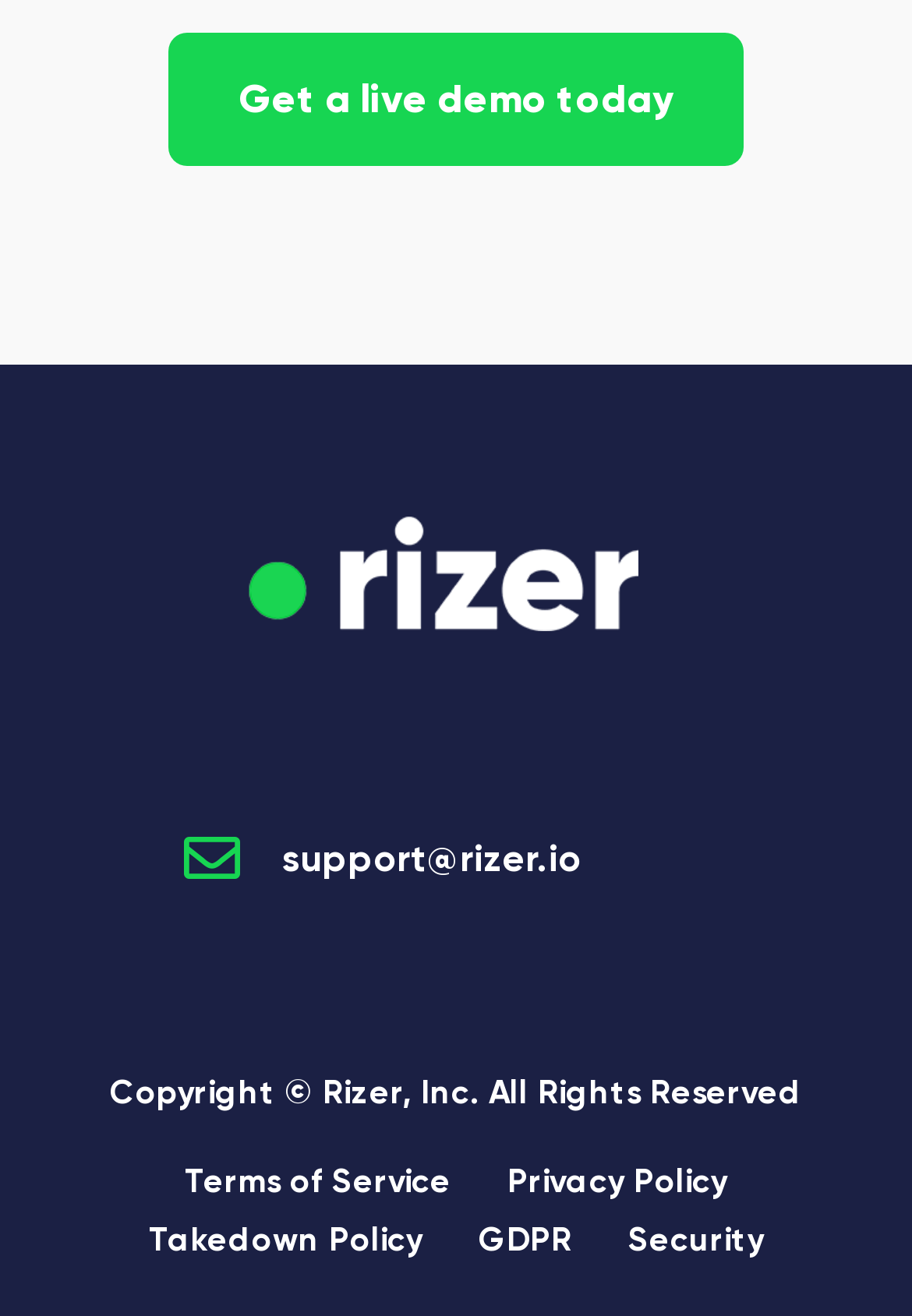From the webpage screenshot, predict the bounding box coordinates (top-left x, top-left y, bottom-right x, bottom-right y) for the UI element described here: Get a live demo today

[0.185, 0.024, 0.815, 0.125]